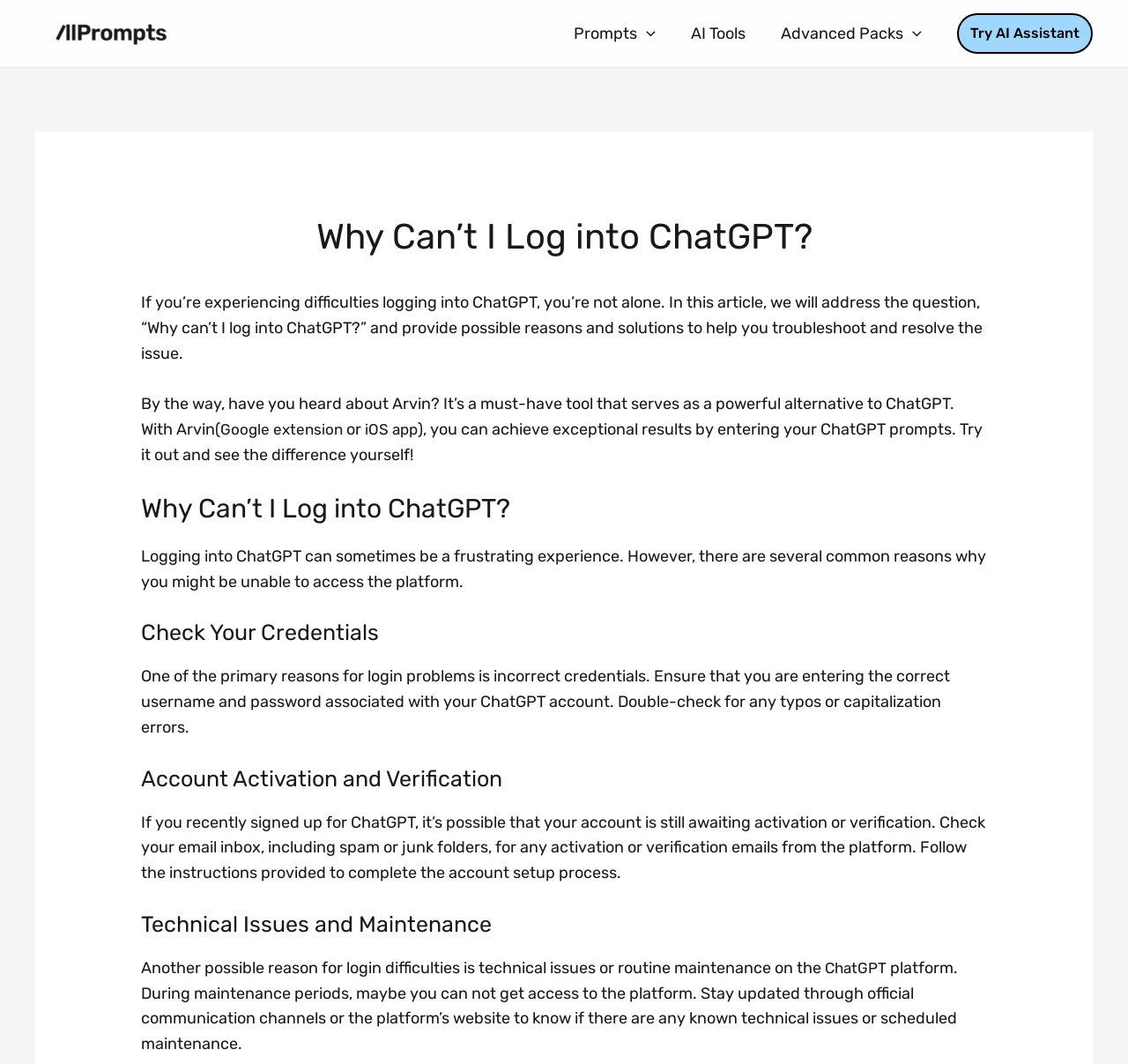Identify the bounding box coordinates for the element you need to click to achieve the following task: "Learn more about the 'Google extension'". The coordinates must be four float values ranging from 0 to 1, formatted as [left, top, right, bottom].

[0.195, 0.394, 0.306, 0.413]